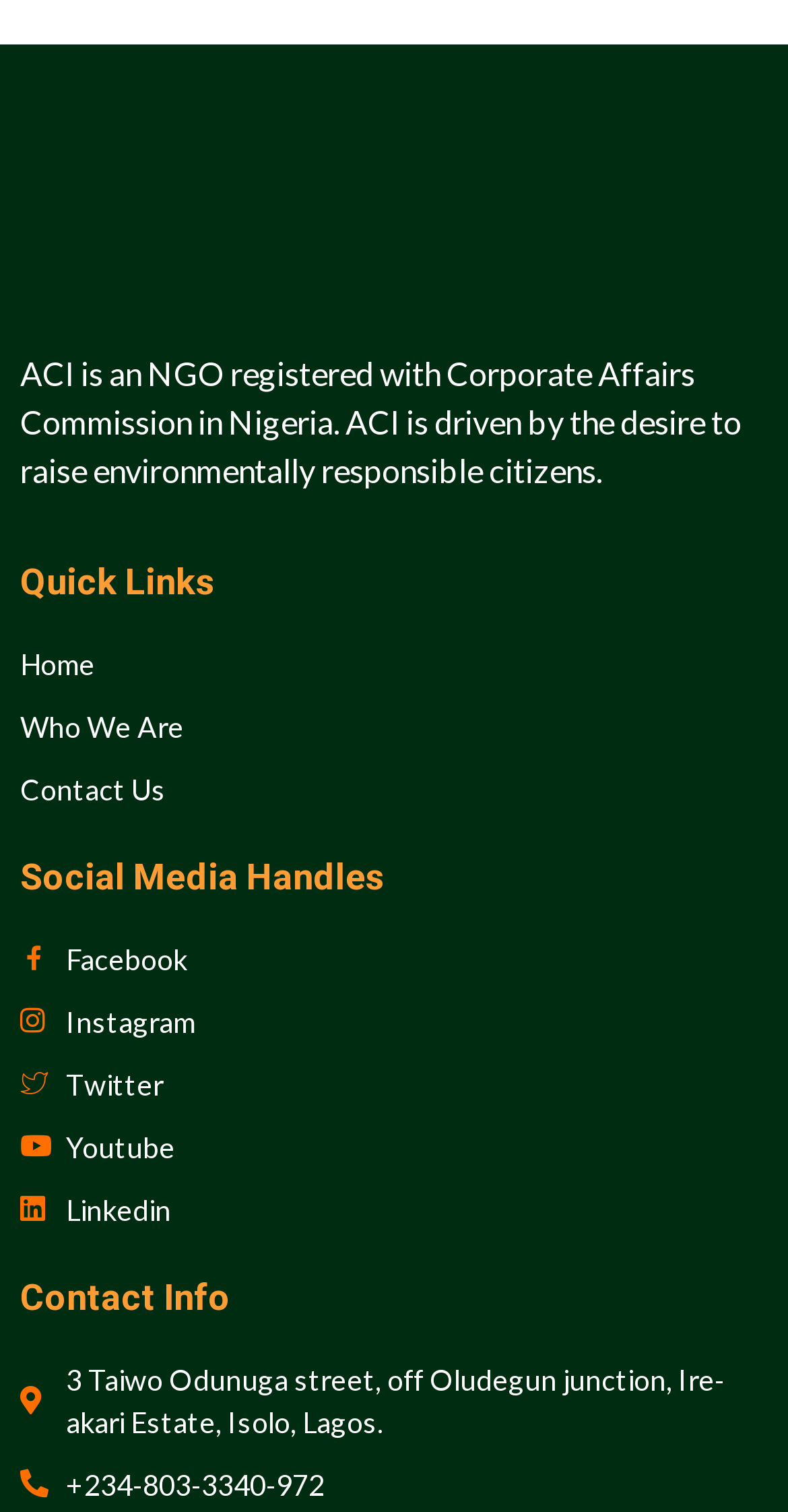Please locate the bounding box coordinates of the region I need to click to follow this instruction: "view contact information".

[0.083, 0.901, 0.919, 0.951]